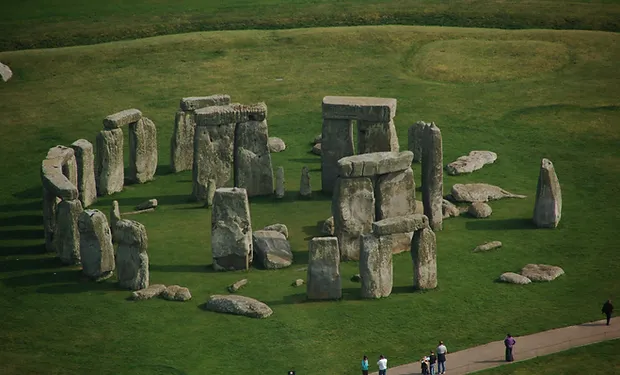What is the arrangement of the stone monoliths?
Could you answer the question with a detailed and thorough explanation?

The caption describes the arrangement of the stone monoliths as 'distinct circular', indicating that the stones are positioned in a circular pattern.